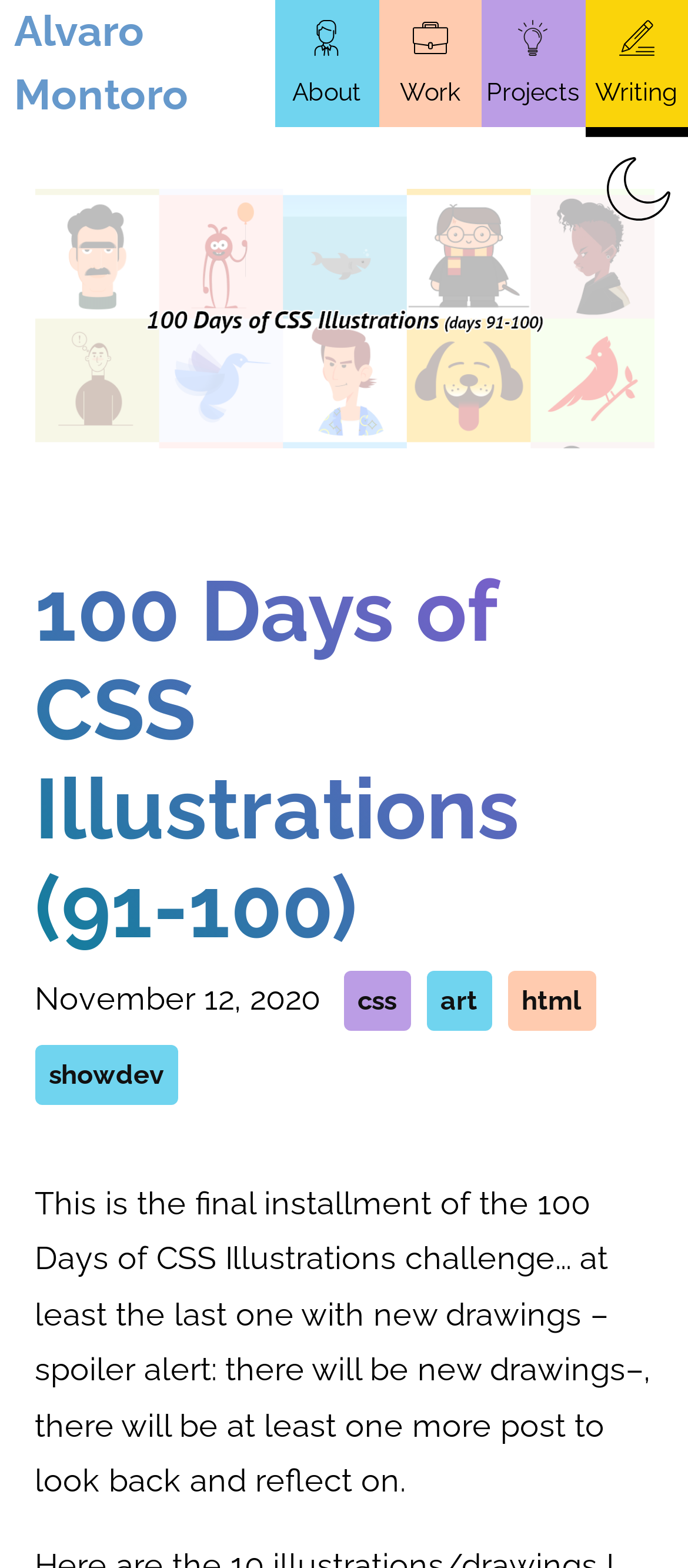Determine the bounding box coordinates of the area to click in order to meet this instruction: "Read the latest post".

[0.05, 0.755, 0.945, 0.956]